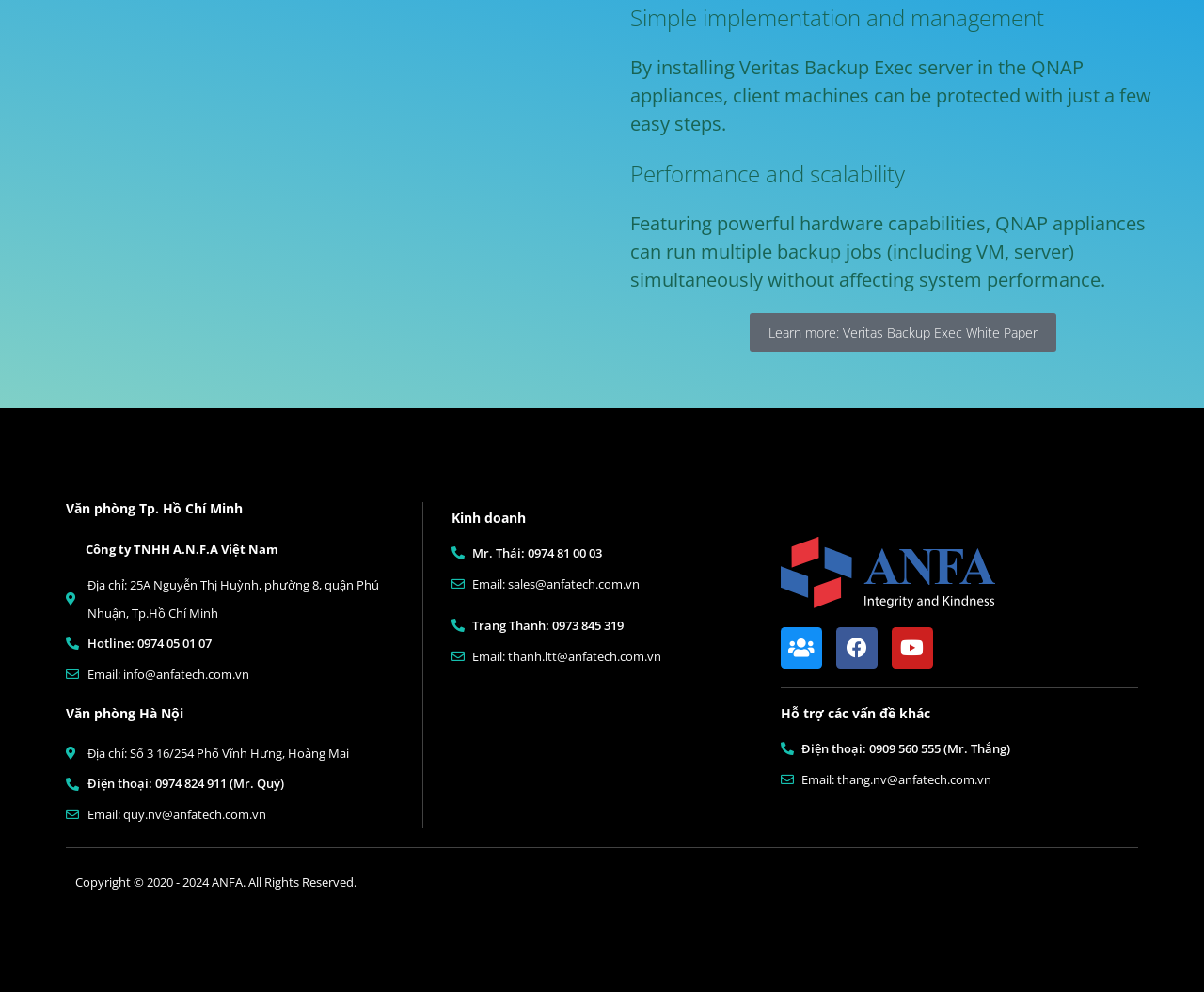Use a single word or phrase to answer the following:
What is the hotline number for support?

0974 05 01 07